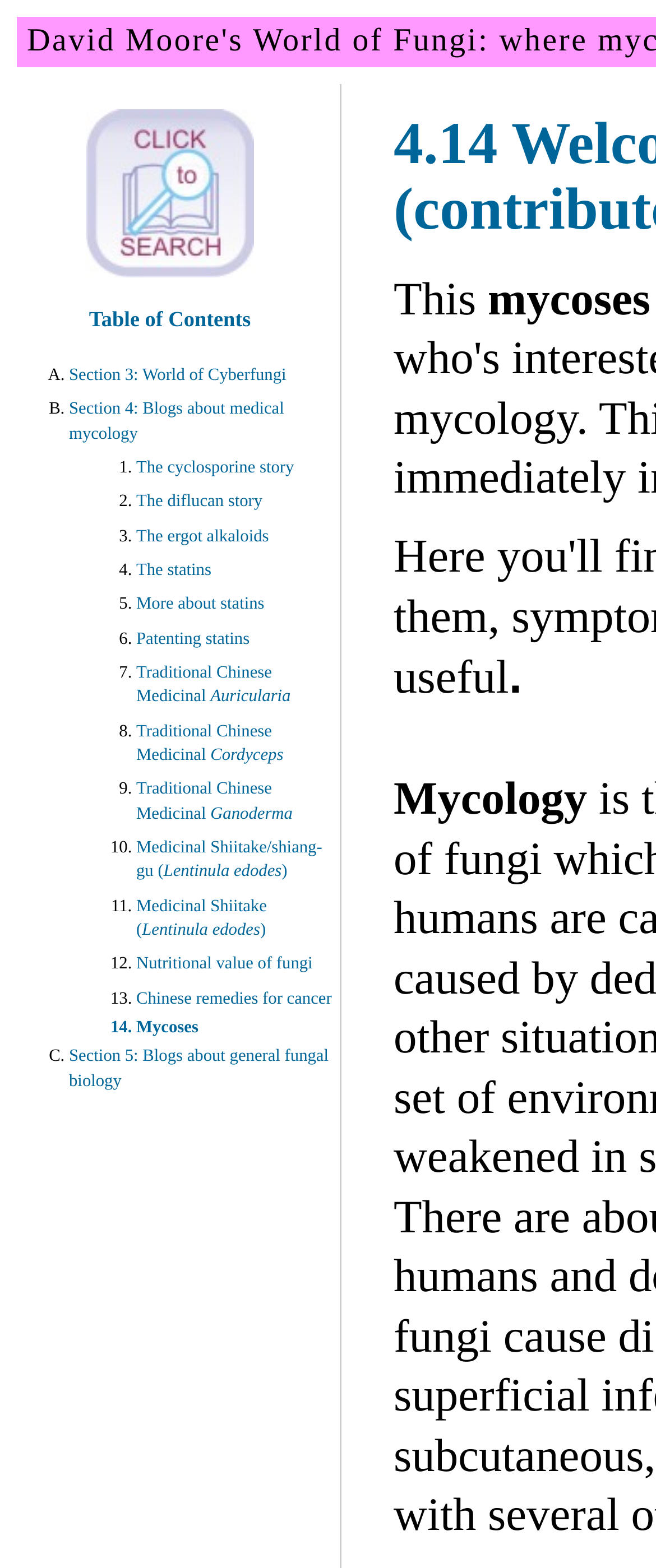Respond with a single word or phrase to the following question:
What is the text of the last link?

Chinese remedies for cancer